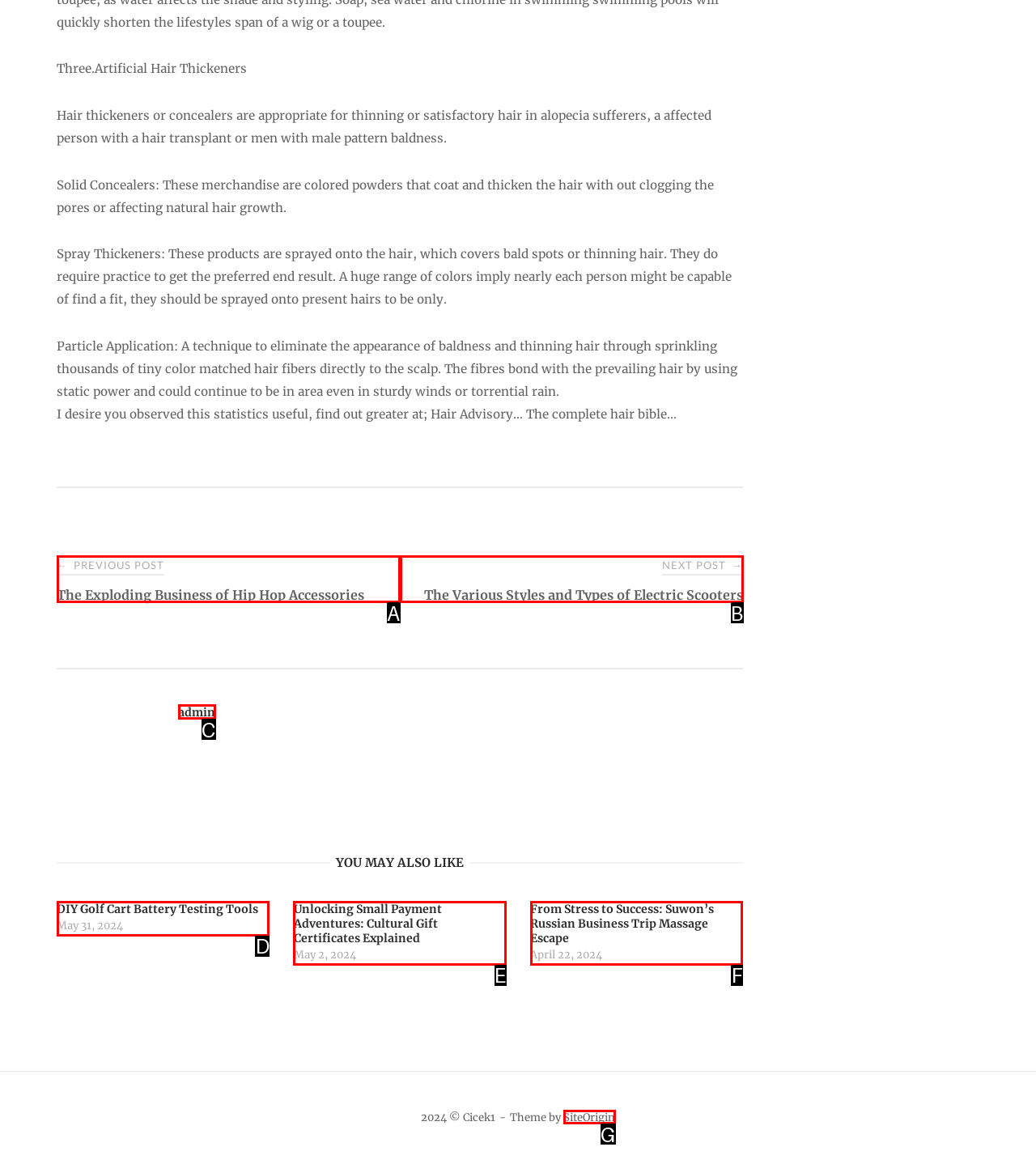Identify the HTML element that corresponds to the description: SiteOrigin Provide the letter of the matching option directly from the choices.

G